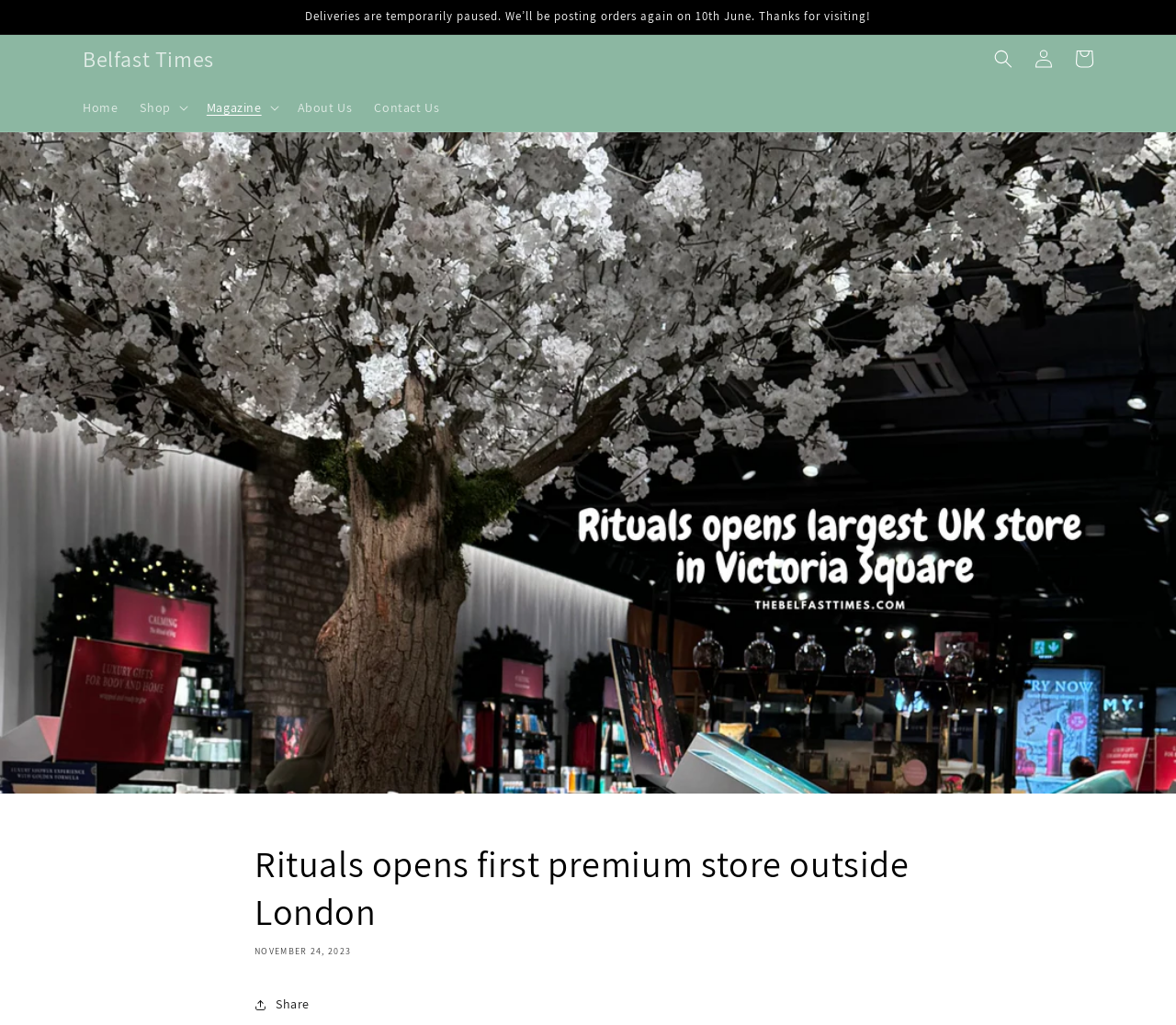Give a one-word or one-phrase response to the question:
What is the brand name of the store?

Rituals